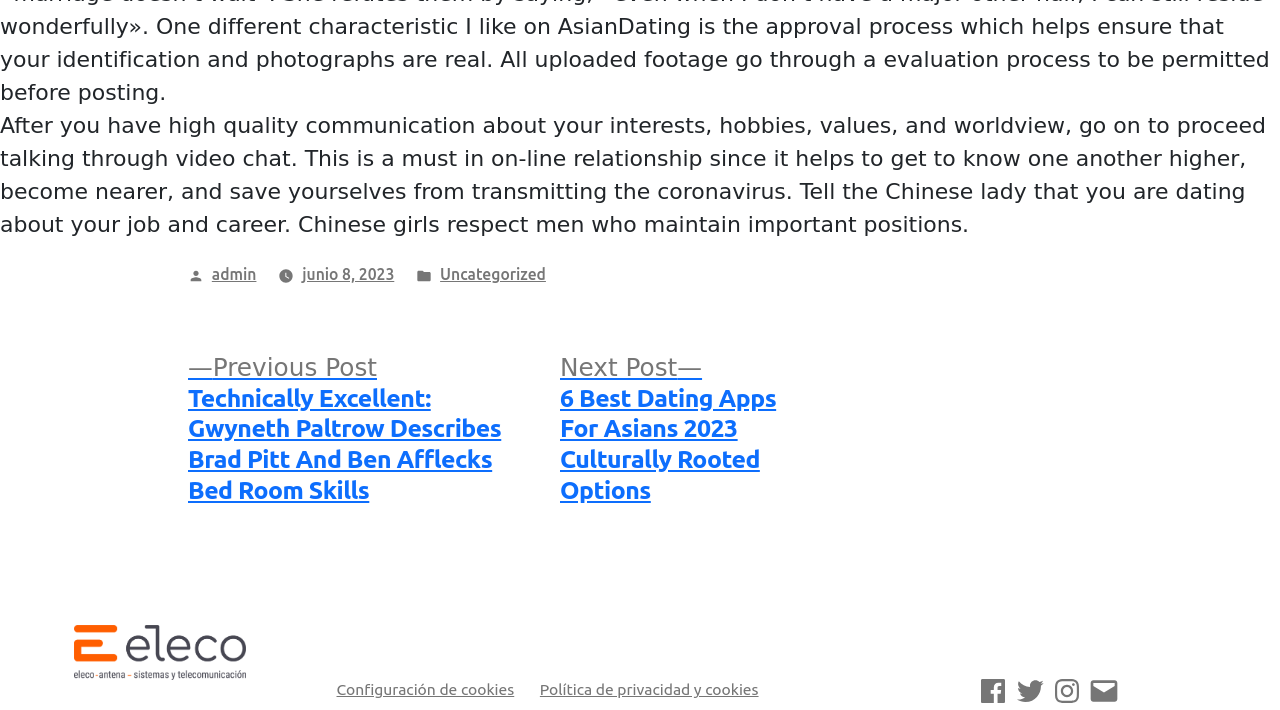Kindly respond to the following question with a single word or a brief phrase: 
What is the date of the article?

junio 8, 2023